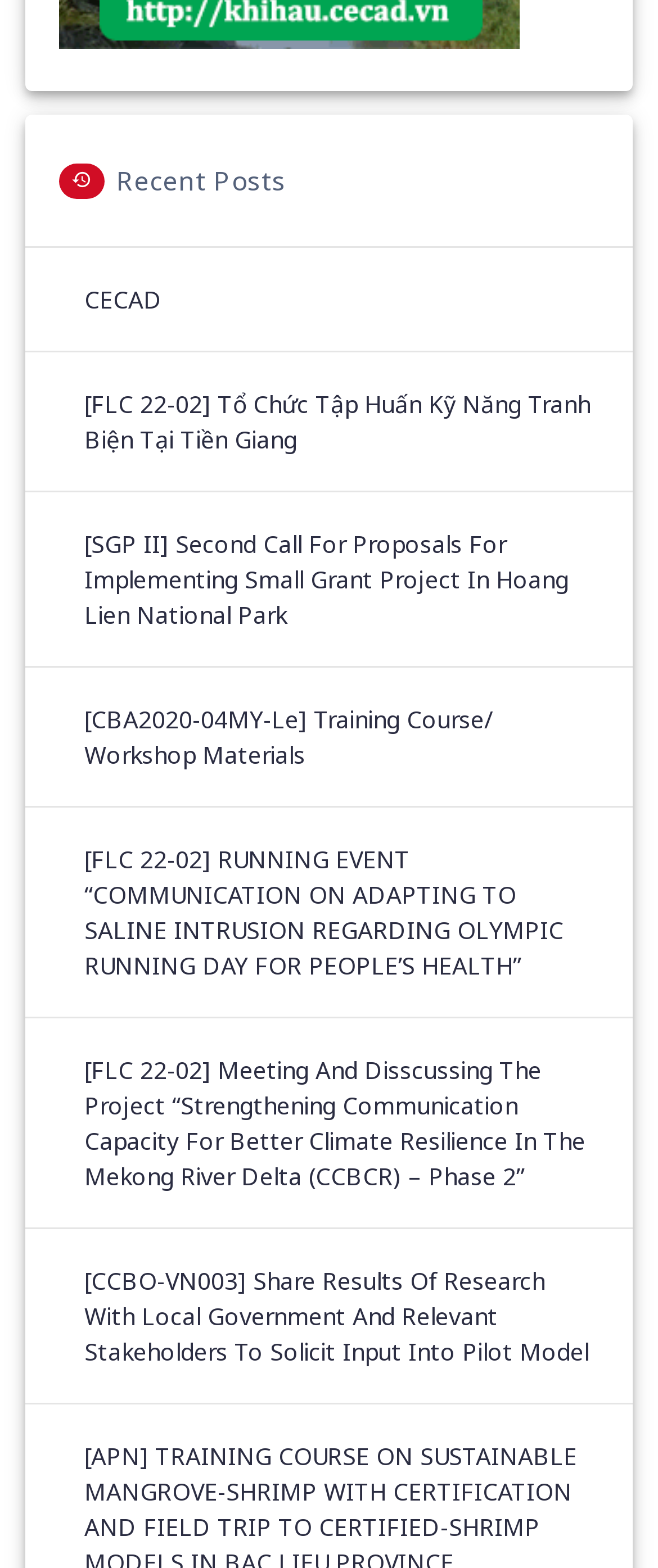Carefully examine the image and provide an in-depth answer to the question: What is the topic of the first link?

The first link has the OCR text 'CECAD', which suggests that the topic of the link is related to CECAD.